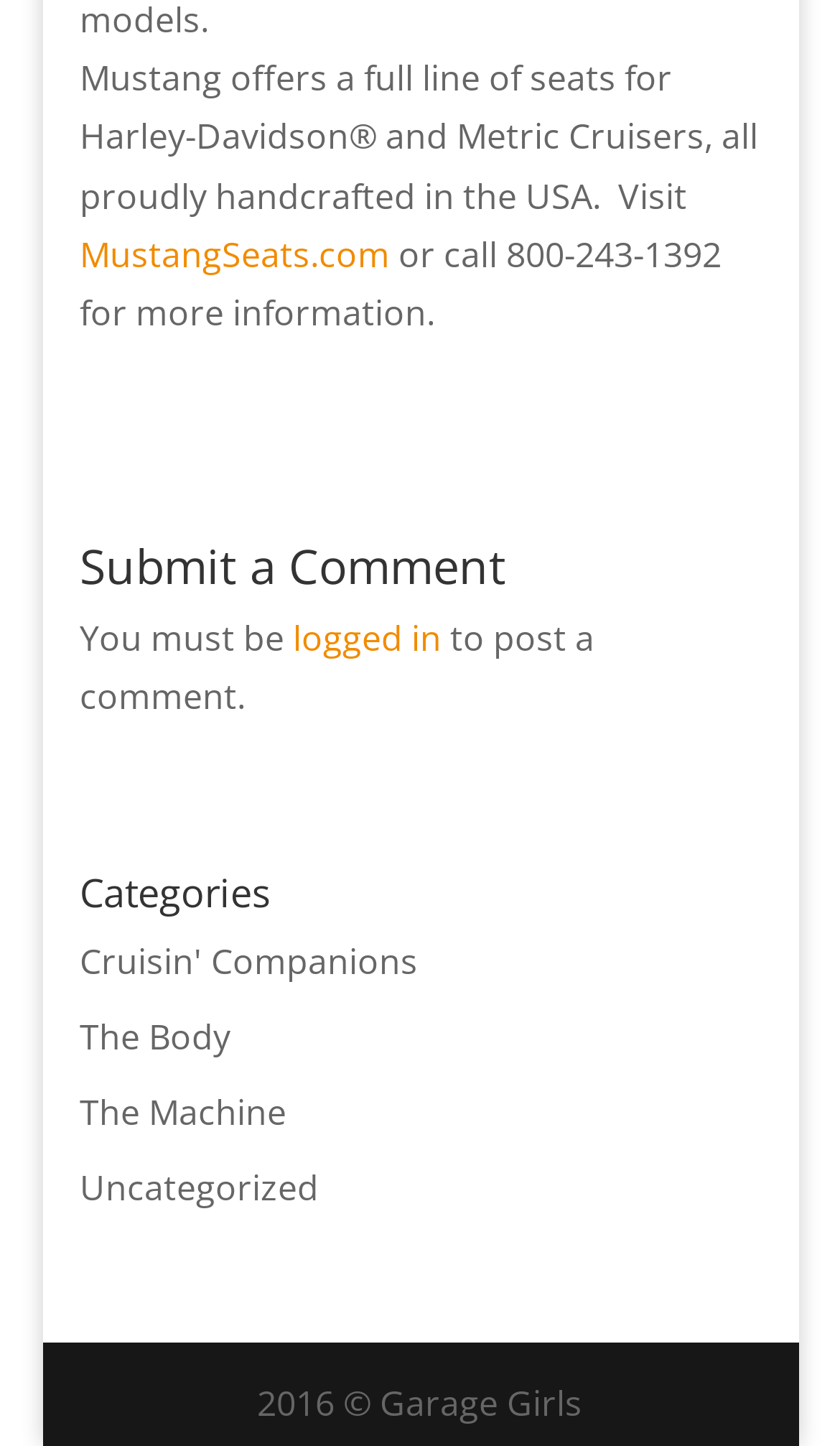What is required to post a comment?
Answer the question with detailed information derived from the image.

According to the webpage, 'You must be logged in to post a comment', which implies that login is required to post a comment.